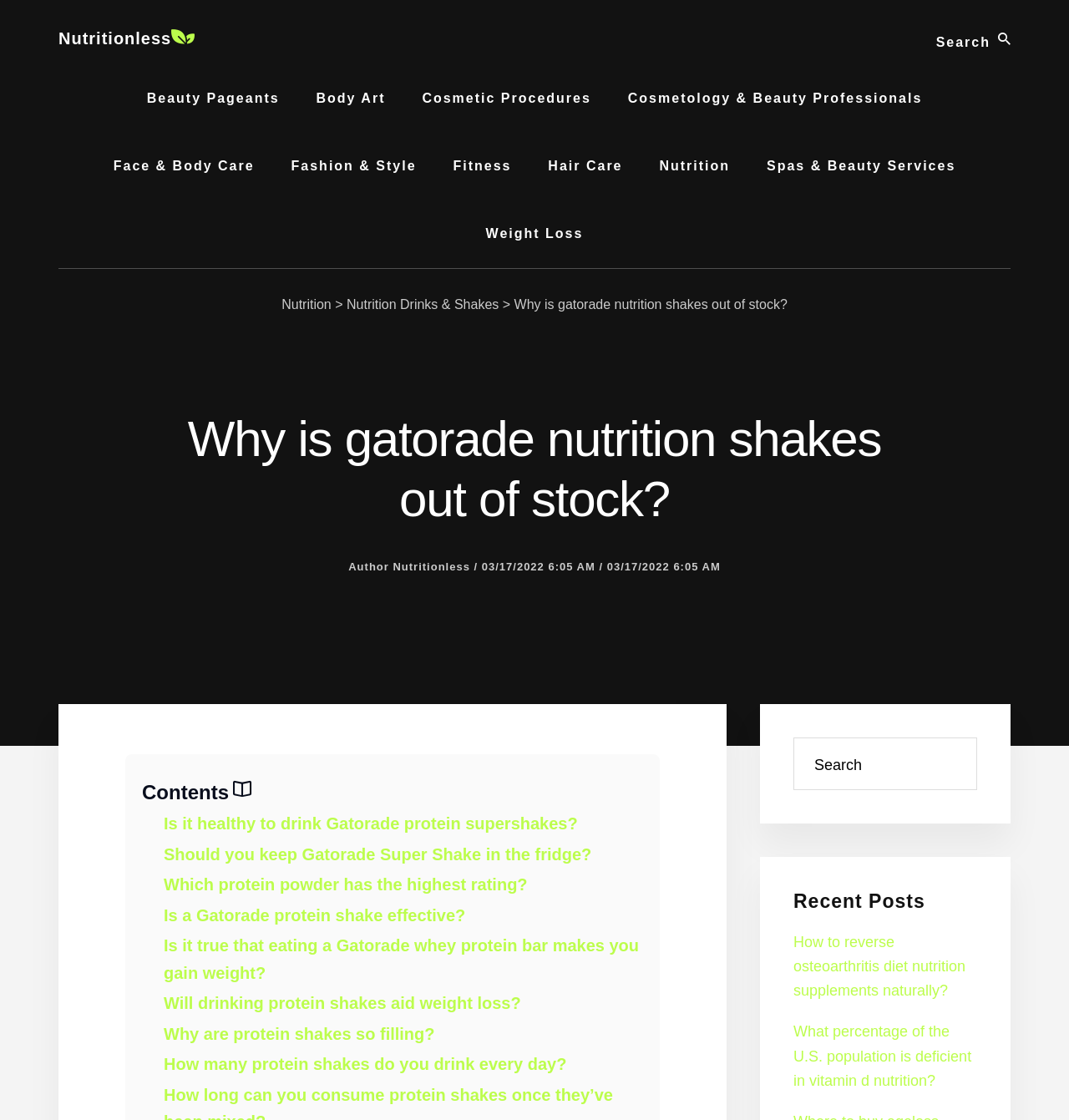Please find the bounding box coordinates of the element that you should click to achieve the following instruction: "Read about the Ceiling artwork". The coordinates should be presented as four float numbers between 0 and 1: [left, top, right, bottom].

None